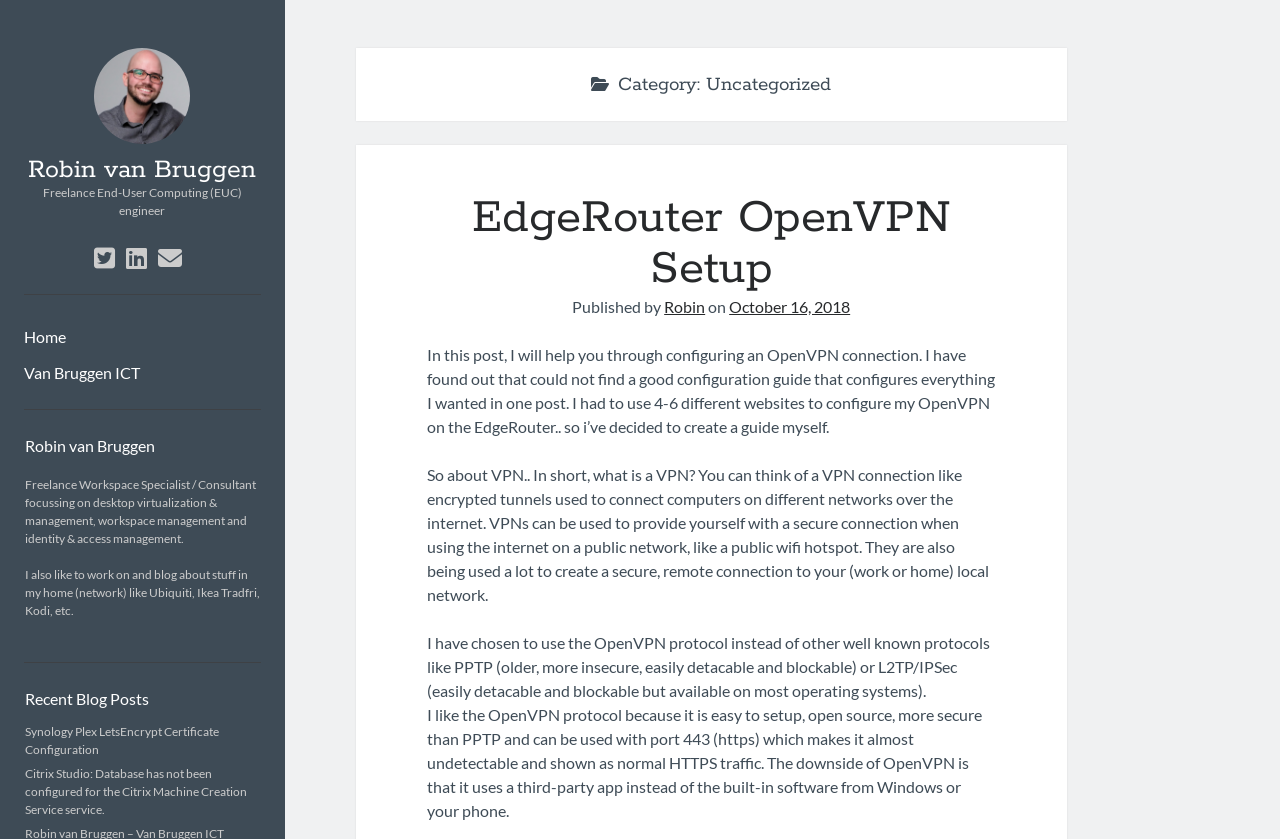Identify the bounding box coordinates of the region I need to click to complete this instruction: "Visit Robin van Bruggen's homepage".

[0.022, 0.184, 0.2, 0.222]